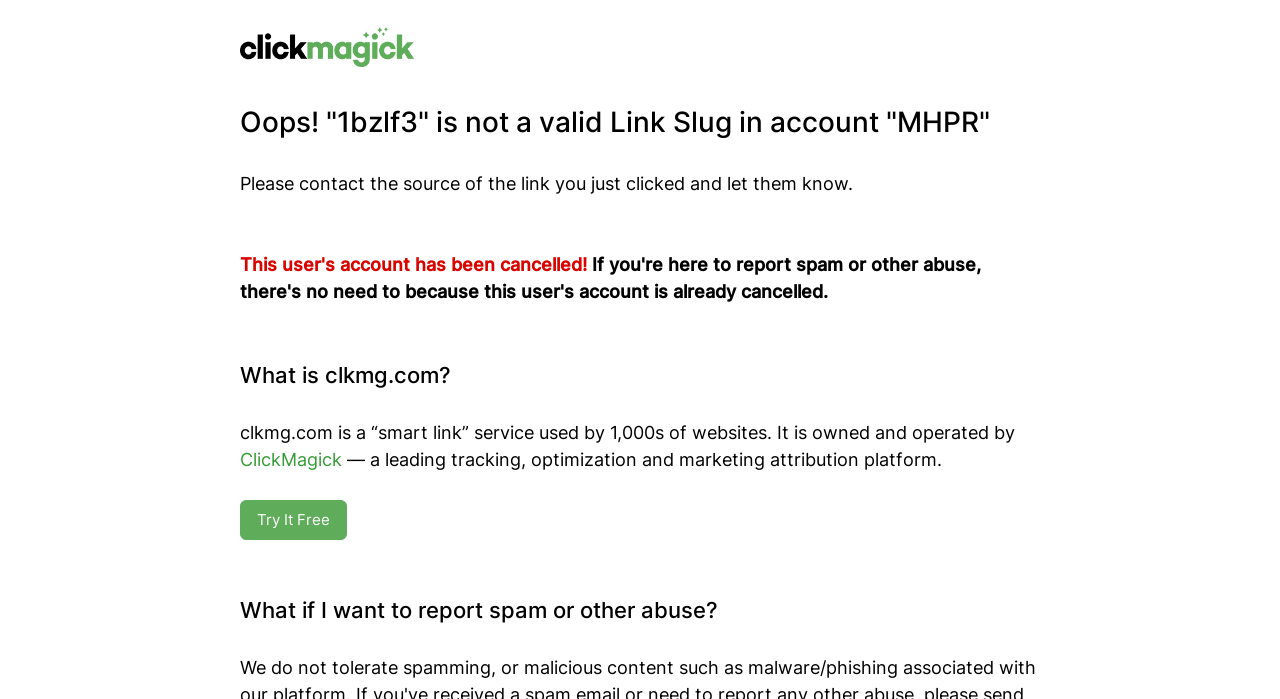What can I do if I want to report spam or other abuse?
Use the image to give a comprehensive and detailed response to the question.

The webpage provides a hint about reporting spam or other abuse in a StaticText element with bounding box coordinates [0.188, 0.854, 0.561, 0.891], but it does not provide a direct link or contact information for reporting such issues.